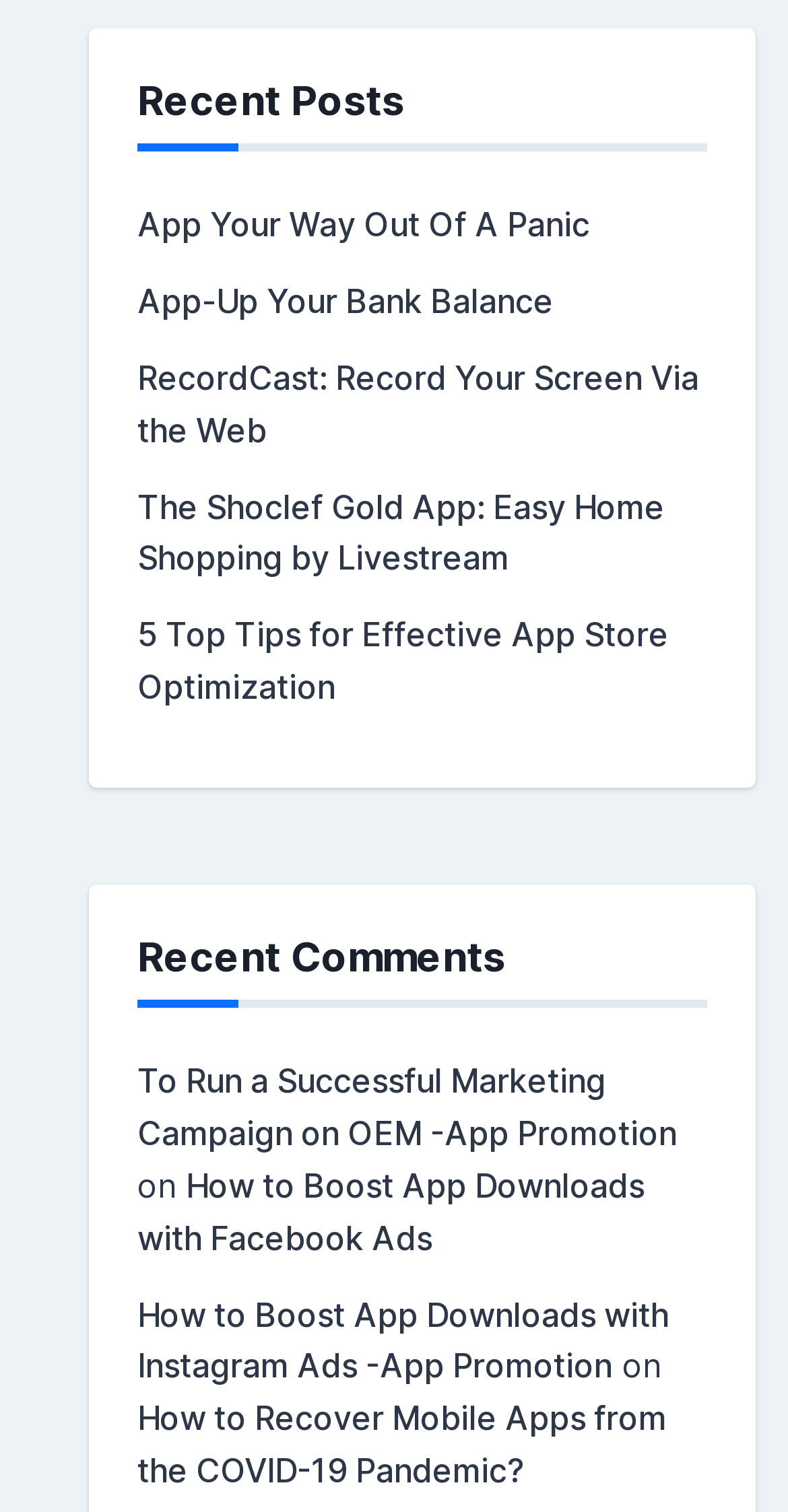Identify the coordinates of the bounding box for the element that must be clicked to accomplish the instruction: "Read 'App Your Way Out Of A Panic'".

[0.174, 0.135, 0.749, 0.162]